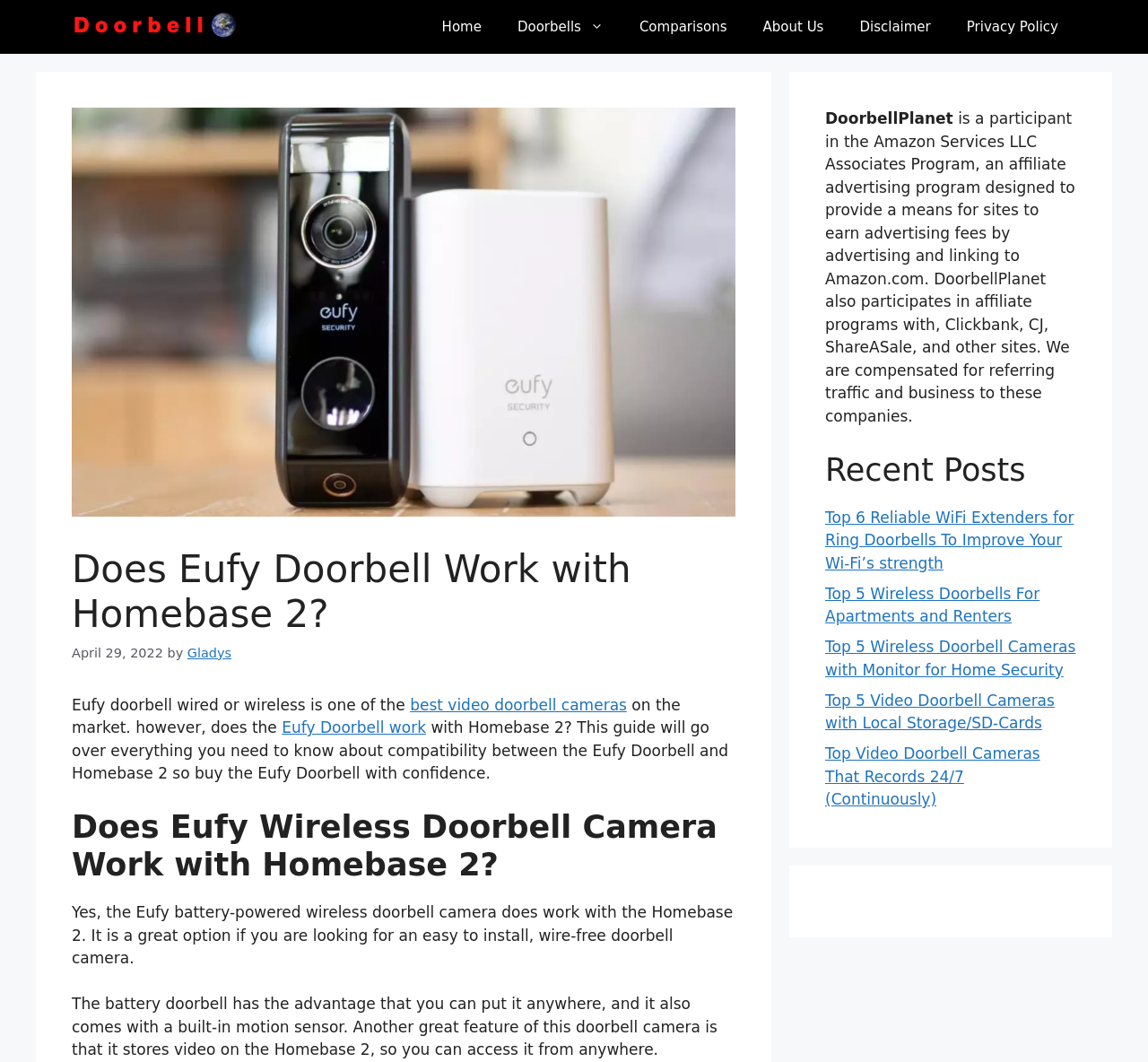Please locate the bounding box coordinates of the element that needs to be clicked to achieve the following instruction: "Click the 'Home' link". The coordinates should be four float numbers between 0 and 1, i.e., [left, top, right, bottom].

[0.369, 0.0, 0.435, 0.051]